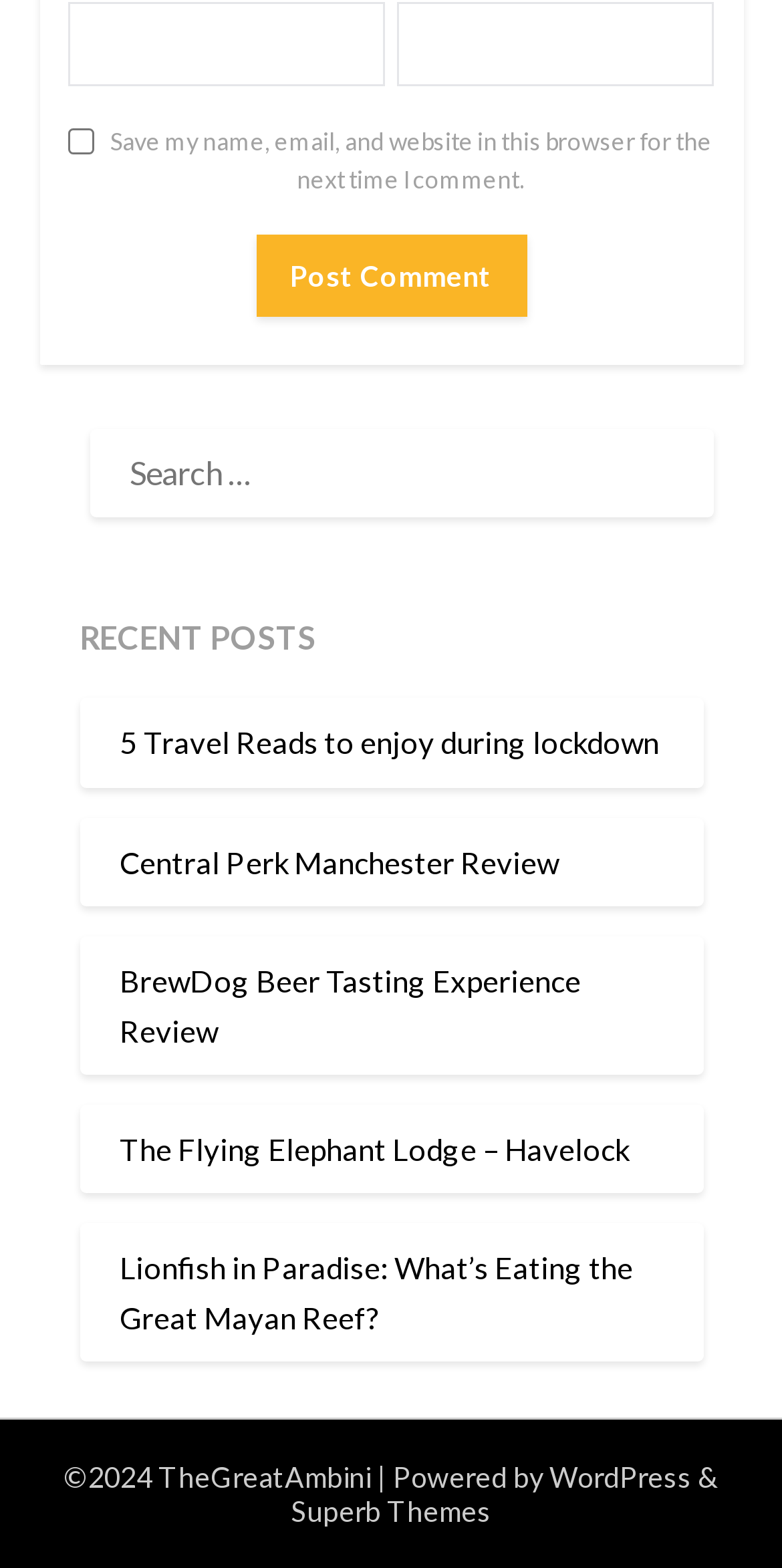Specify the bounding box coordinates of the area to click in order to execute this command: 'Read '5 Travel Reads to enjoy during lockdown''. The coordinates should consist of four float numbers ranging from 0 to 1, and should be formatted as [left, top, right, bottom].

[0.153, 0.462, 0.842, 0.485]